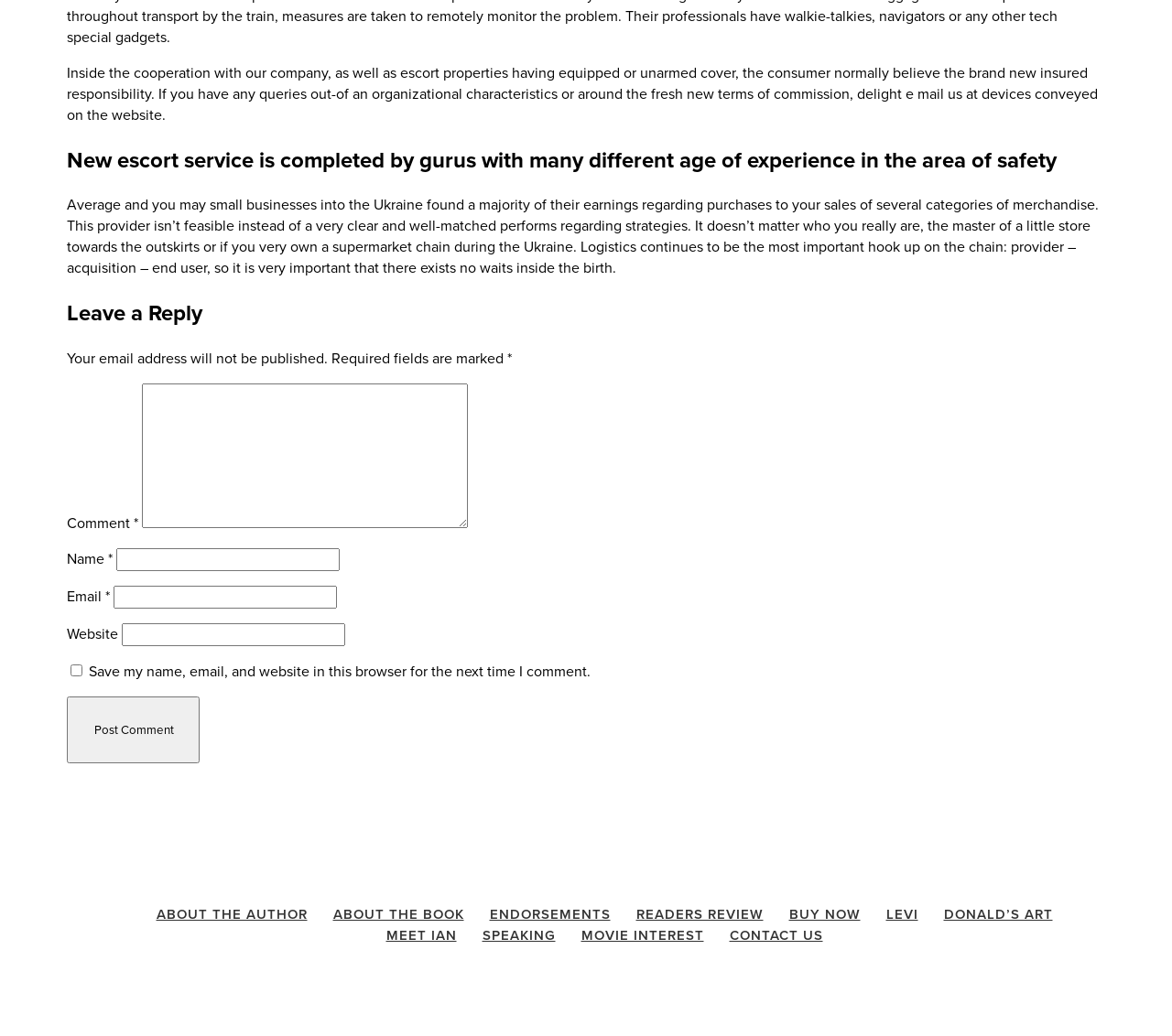What is the function of the 'Post Comment' button?
Analyze the image and provide a thorough answer to the question.

The 'Post Comment' button is located below the comment text box and other required fields, suggesting that its function is to submit the user's comment for posting.